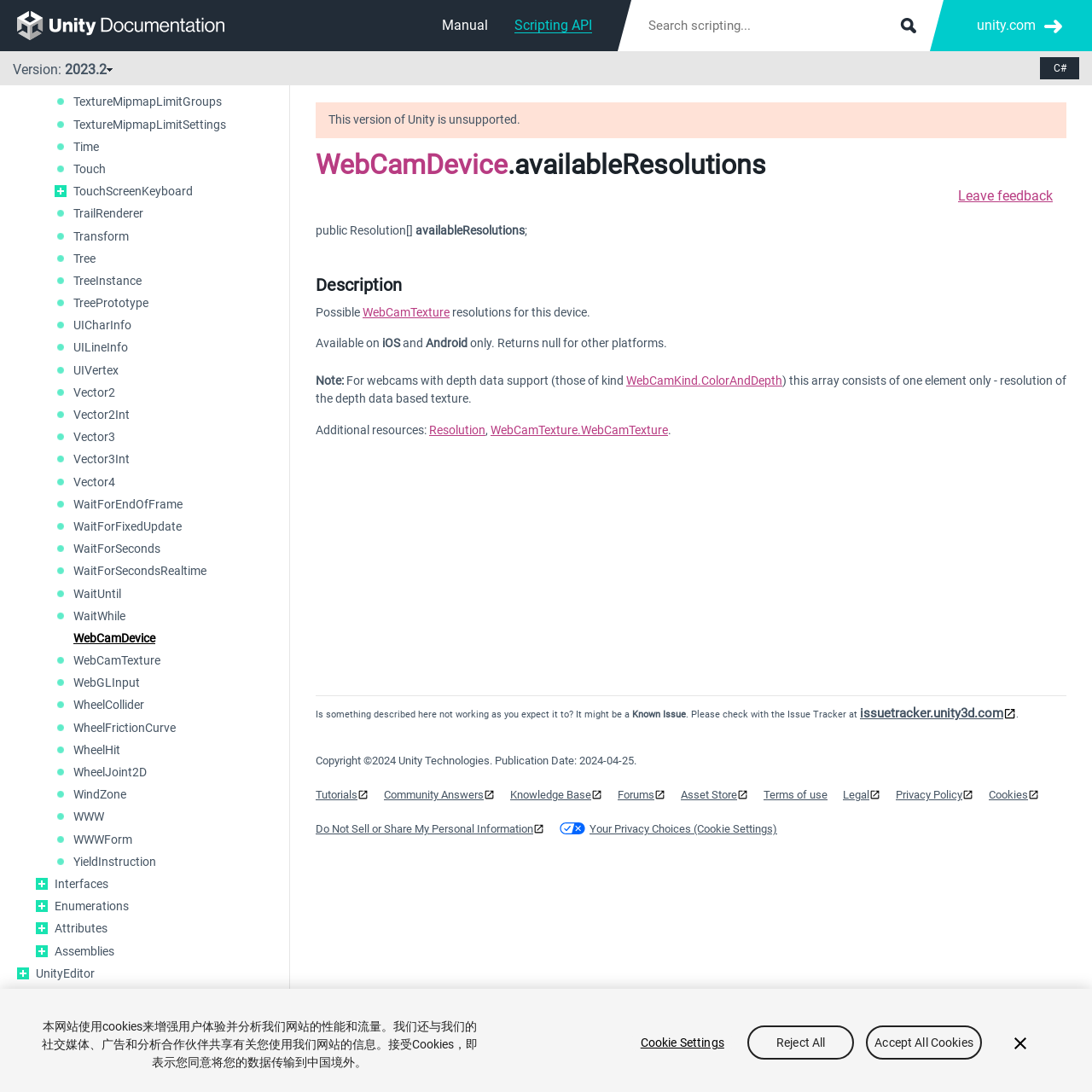What is the type of webcam that has depth data support?
Please answer the question with as much detail as possible using the screenshot.

I found the type of webcam that has depth data support by looking at the link element that says 'WebCamKind.ColorAndDepth'.